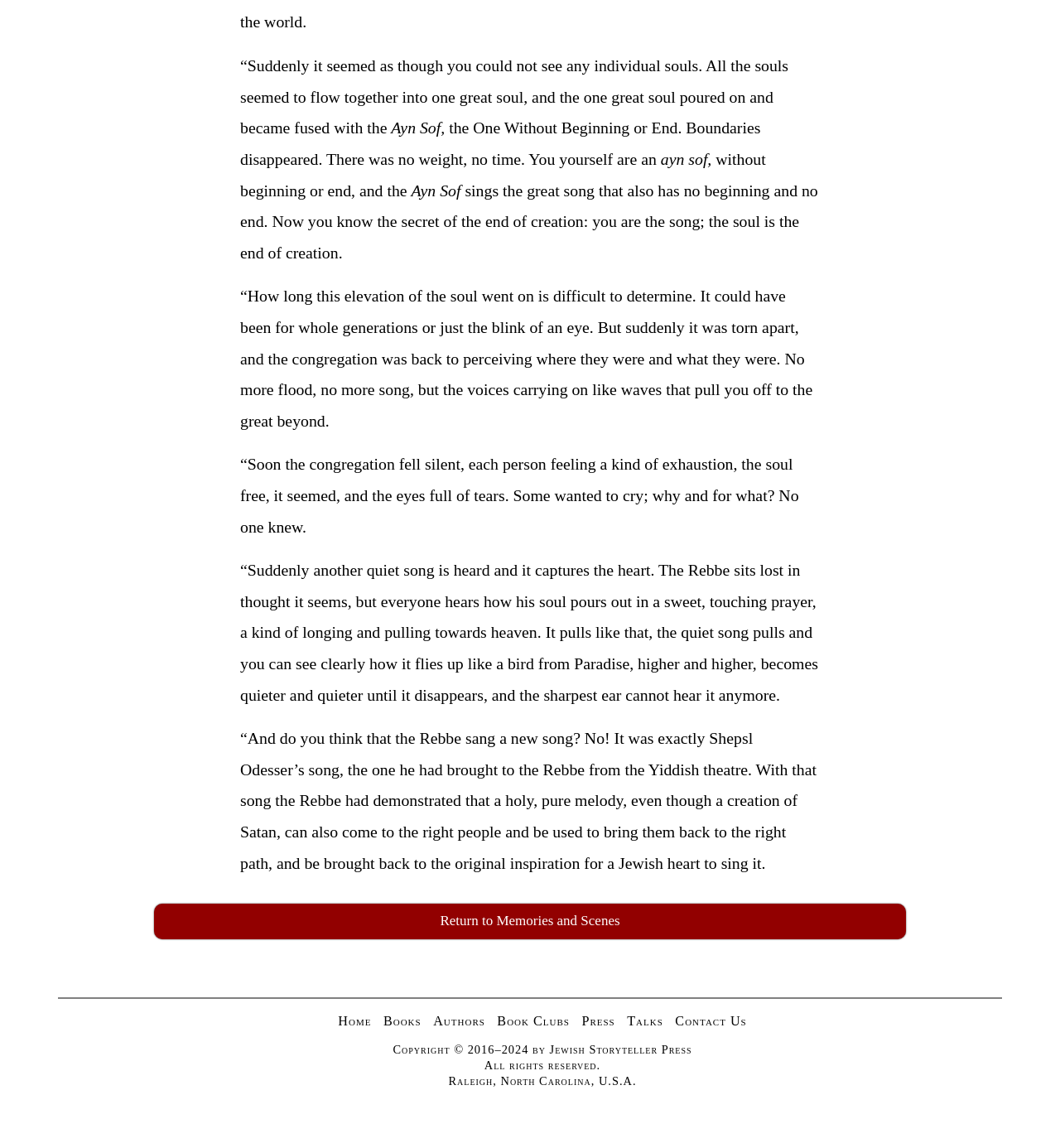Using the element description provided, determine the bounding box coordinates in the format (top-left x, top-left y, bottom-right x, bottom-right y). Ensure that all values are floating point numbers between 0 and 1. Element description: Book Clubs

[0.469, 0.883, 0.537, 0.896]